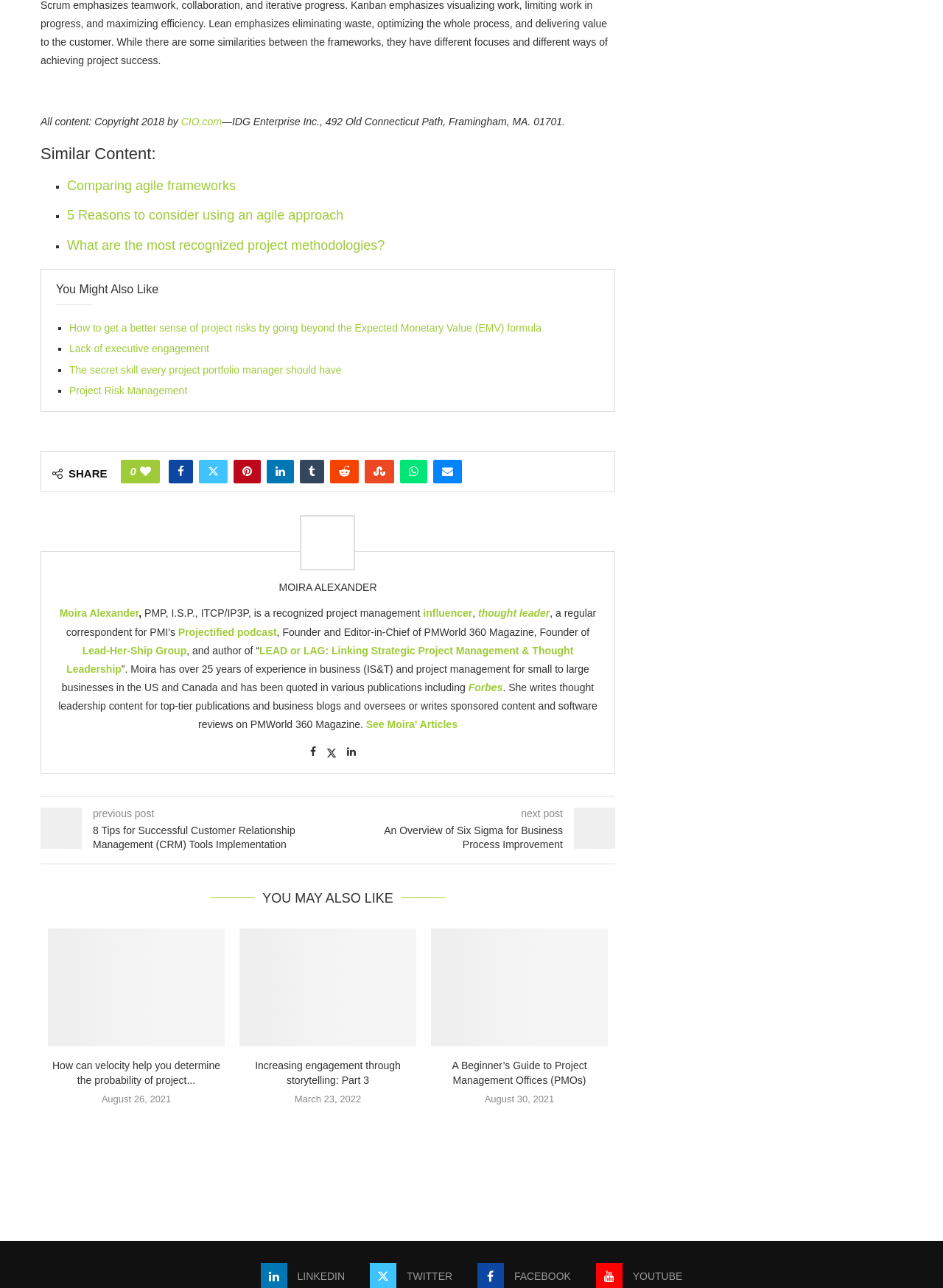Please give a succinct answer using a single word or phrase:
How many social media sharing options are available?

9